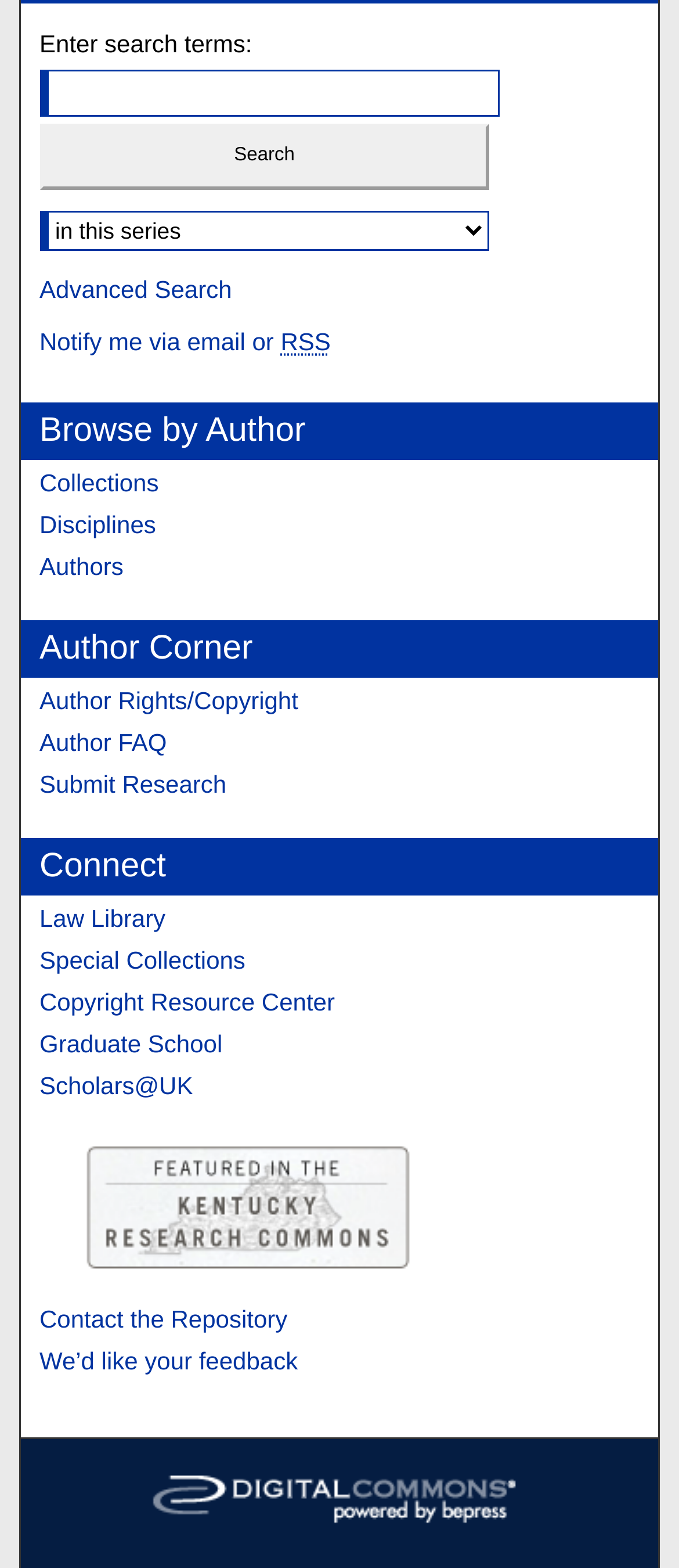What is the purpose of the textbox?
Based on the screenshot, answer the question with a single word or phrase.

Enter search terms